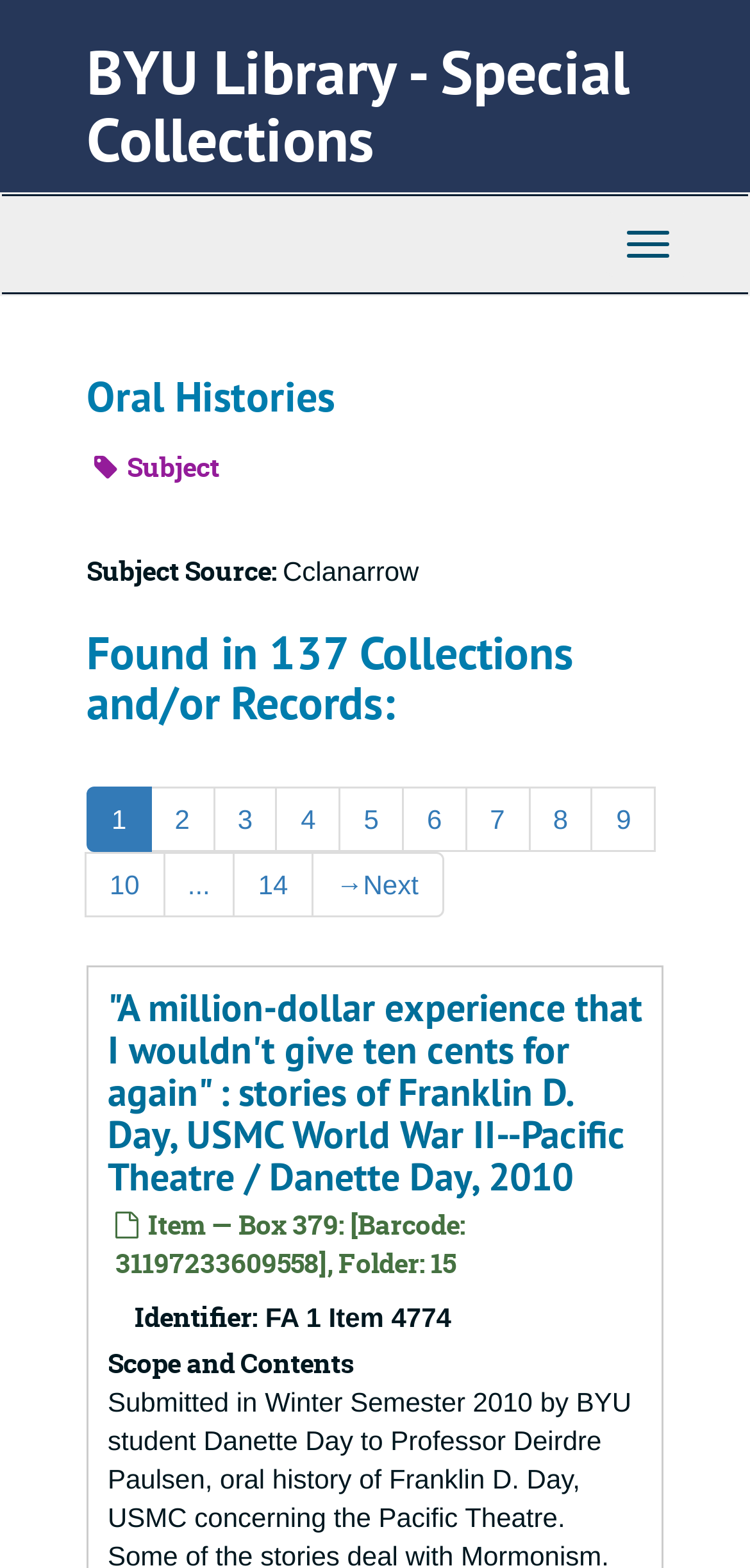Can you specify the bounding box coordinates of the area that needs to be clicked to fulfill the following instruction: "Click the 'Next' link"?

[0.415, 0.544, 0.591, 0.585]